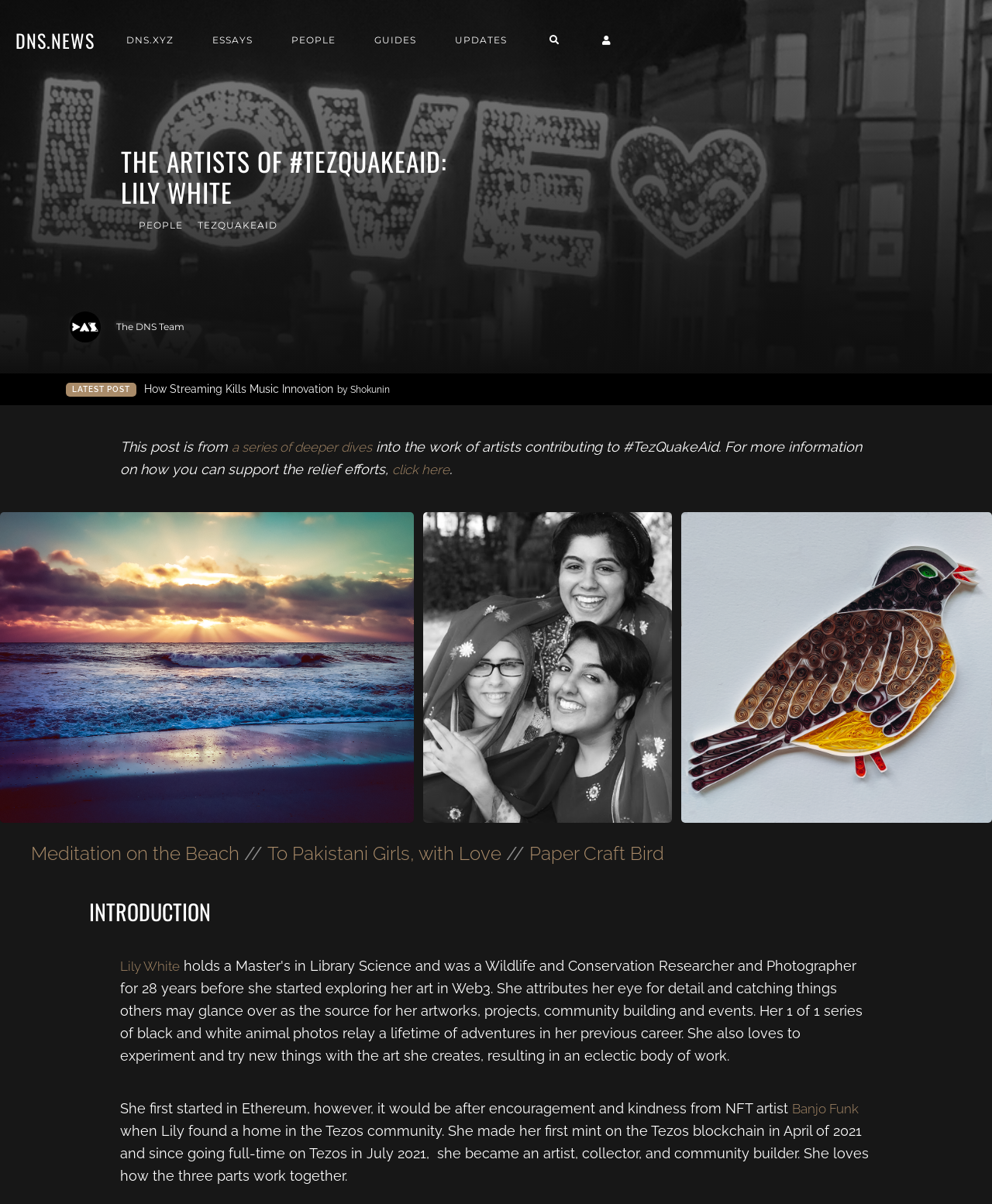What is the name of the NFT artist who encouraged Lily White?
Please provide a single word or phrase answer based on the image.

Banjo Funk